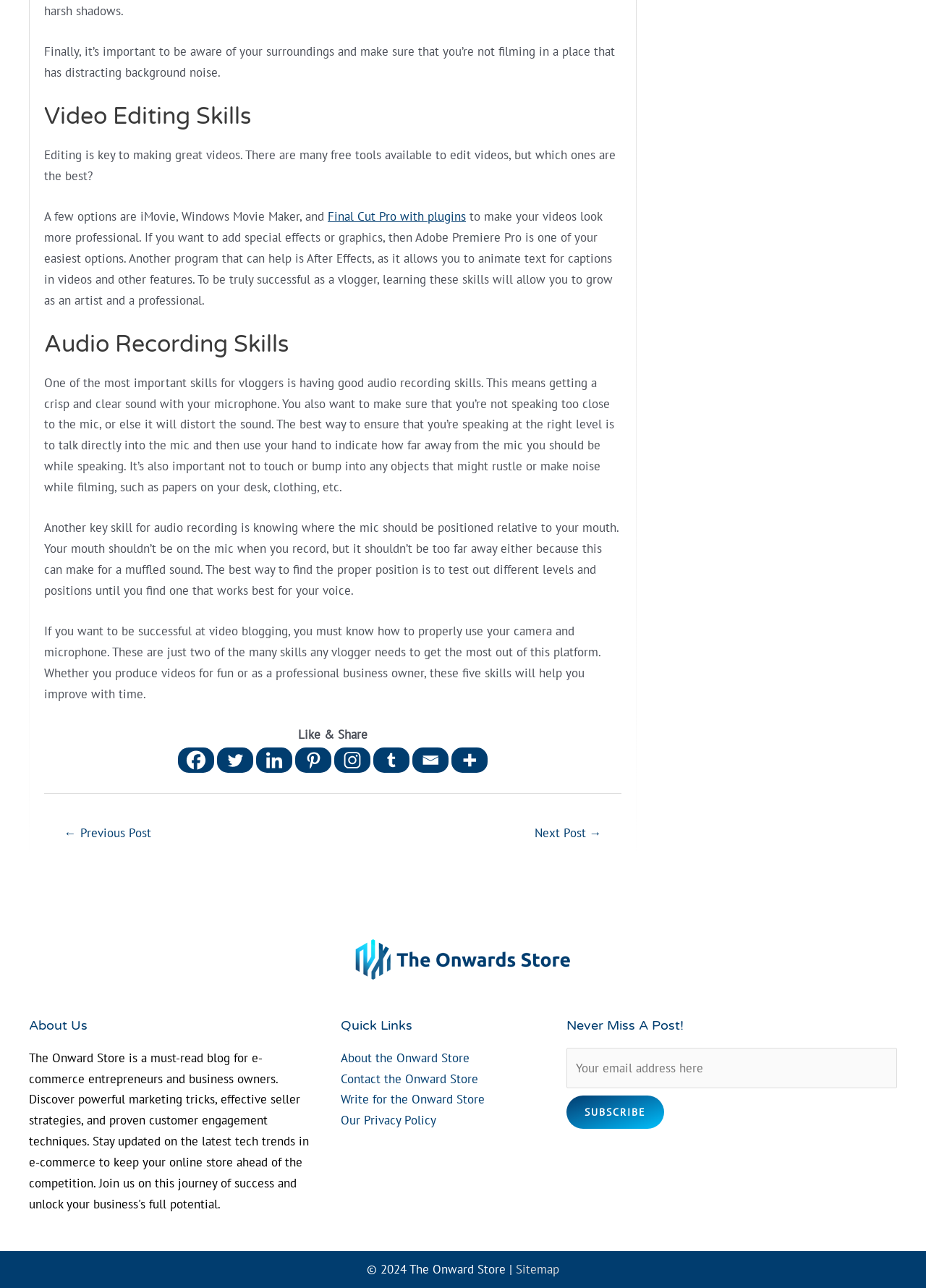Please identify the bounding box coordinates of the element's region that should be clicked to execute the following instruction: "Click the 'Facebook' link". The bounding box coordinates must be four float numbers between 0 and 1, i.e., [left, top, right, bottom].

[0.192, 0.58, 0.231, 0.6]